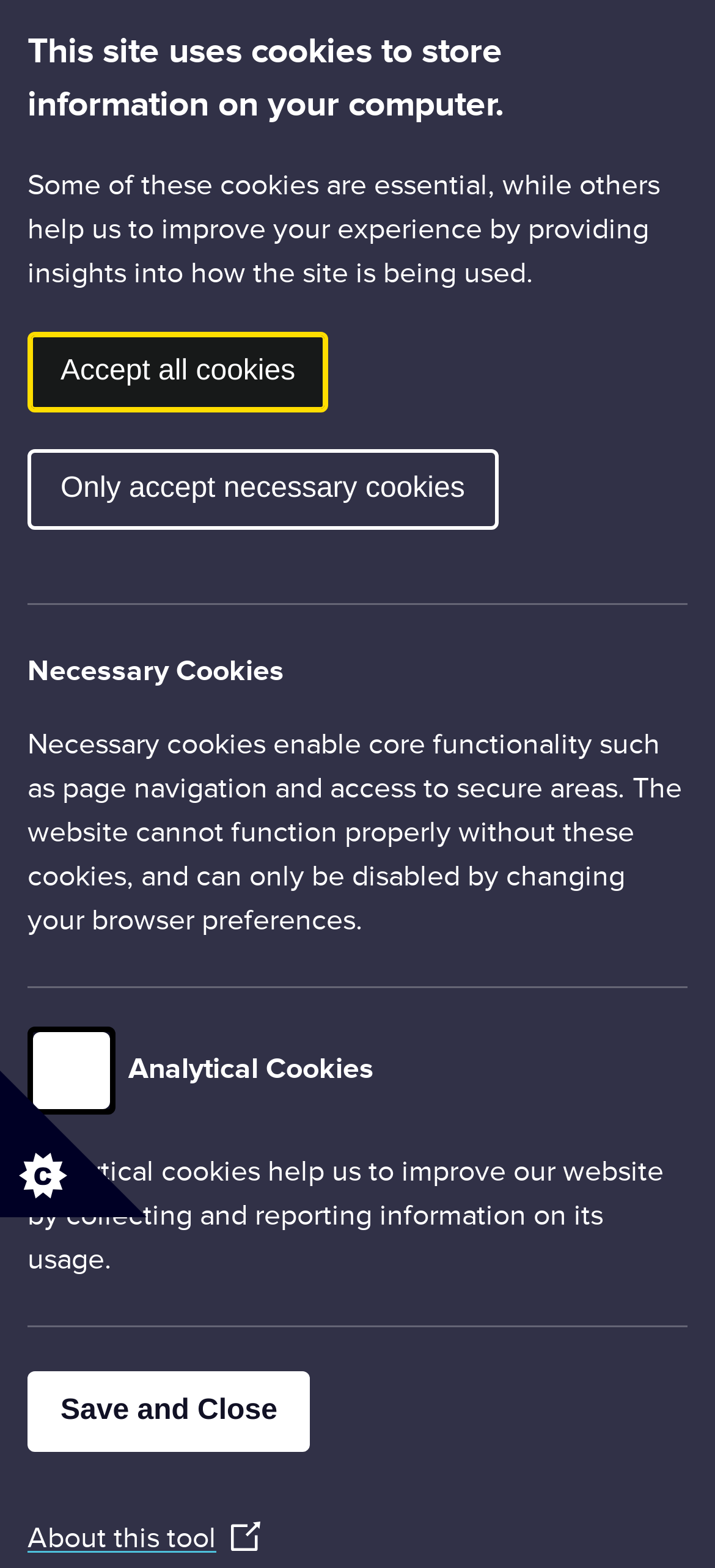Please determine the bounding box coordinates of the element's region to click in order to carry out the following instruction: "Skip to main content". The coordinates should be four float numbers between 0 and 1, i.e., [left, top, right, bottom].

[0.0, 0.0, 0.079, 0.025]